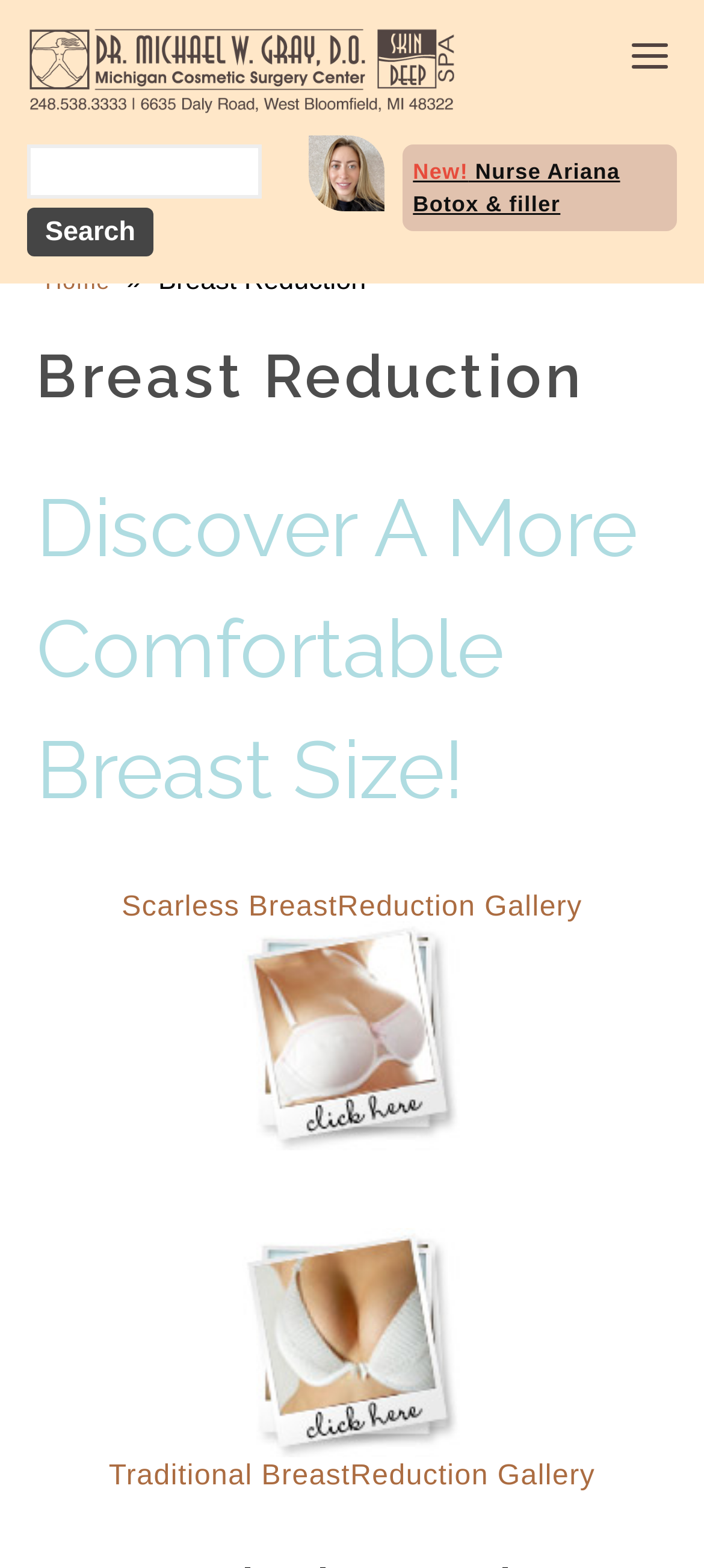Give an extensive and precise description of the webpage.

The webpage is about breast reduction surgery in Michigan, specifically highlighting Dr. Michael Gray's expertise in the field. At the top left of the page, there is a small image, followed by a search bar with a "Search" button. To the right of the search bar, there are two links, one with a promotional message about Nurse Ariana's Botox and filler services, and another link with no text. 

Below the search bar, there are four social media links, represented by icons, aligned horizontally. Underneath these icons, there is a header section with a navigation menu, featuring a "Home" link, a "Breast Reduction" link, and a separator symbol. The main heading "Breast Reduction" is displayed prominently in this section.

The main content of the page starts with a bold statement, "Discover A More Comfortable Breast Size!", which spans across the page. Below this, there are three sections, each with a link and an accompanying image. The first section has a link to a "Scarless Breast Reduction Gallery", the second section has a link to a "reduction" page with an image, and the third section has a link to a "Traditional Breast Reduction Gallery" with another image.